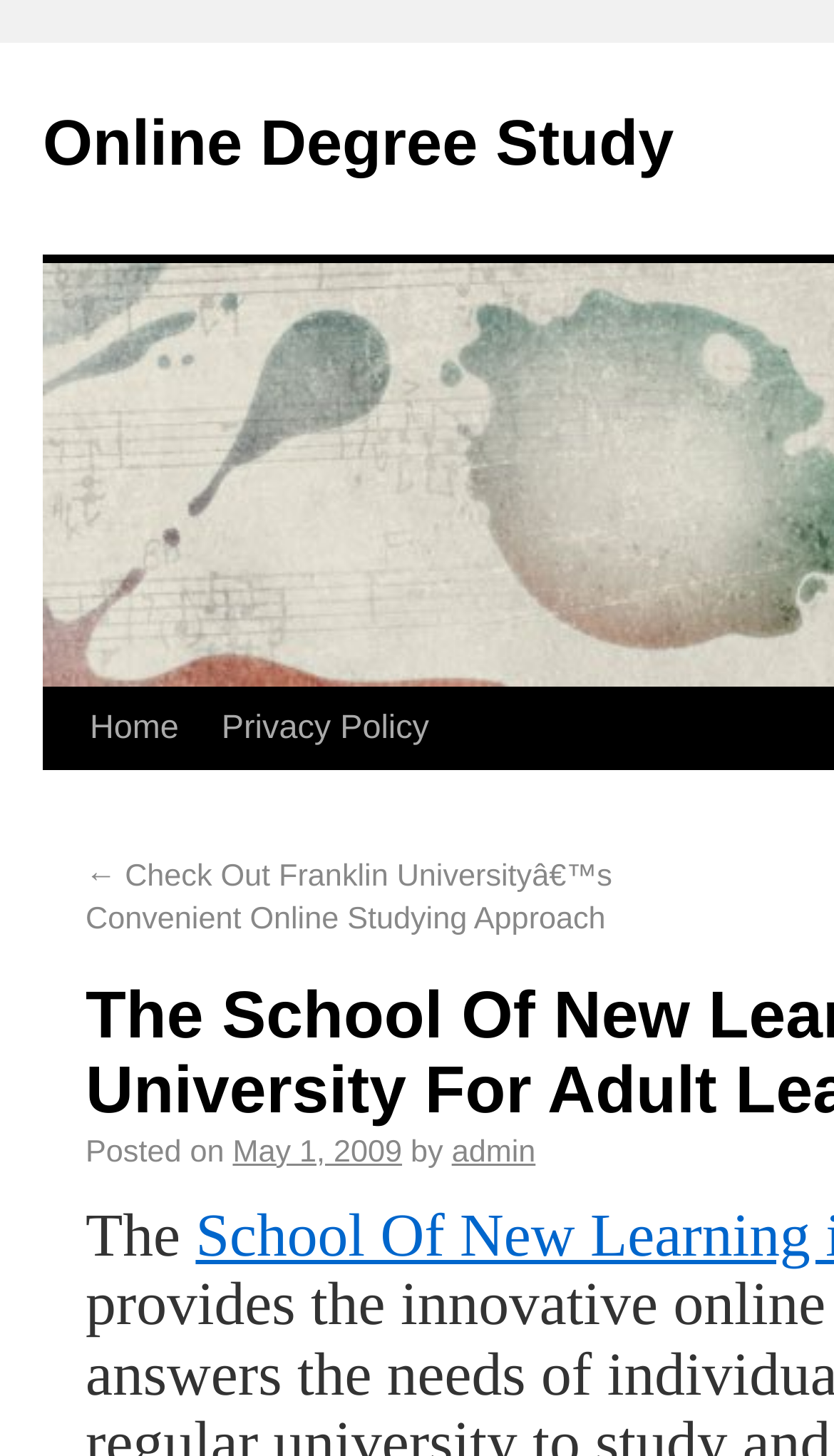Write a detailed summary of the webpage.

The webpage is about the School of New Learning in DePaul University, specifically catering to adult learners and online degree studies. 

At the top, there is a prominent link to "Online Degree Study". Below it, there are two links, "Home" and "Privacy Policy", positioned side by side. 

Further down, there is a section with a link to "← Check Out Franklin University’s Convenient Online Studying Approach", which is likely a call-to-action or a promotional message. 

Adjacent to this link, there is a paragraph with a publication date, "May 1, 2009", and an author, "admin". The text "Posted on" and "by" separate these two pieces of information. 

Lastly, there is a single word "The" at the bottom of the page, which might be the start of a sentence or a paragraph that continues below the fold.